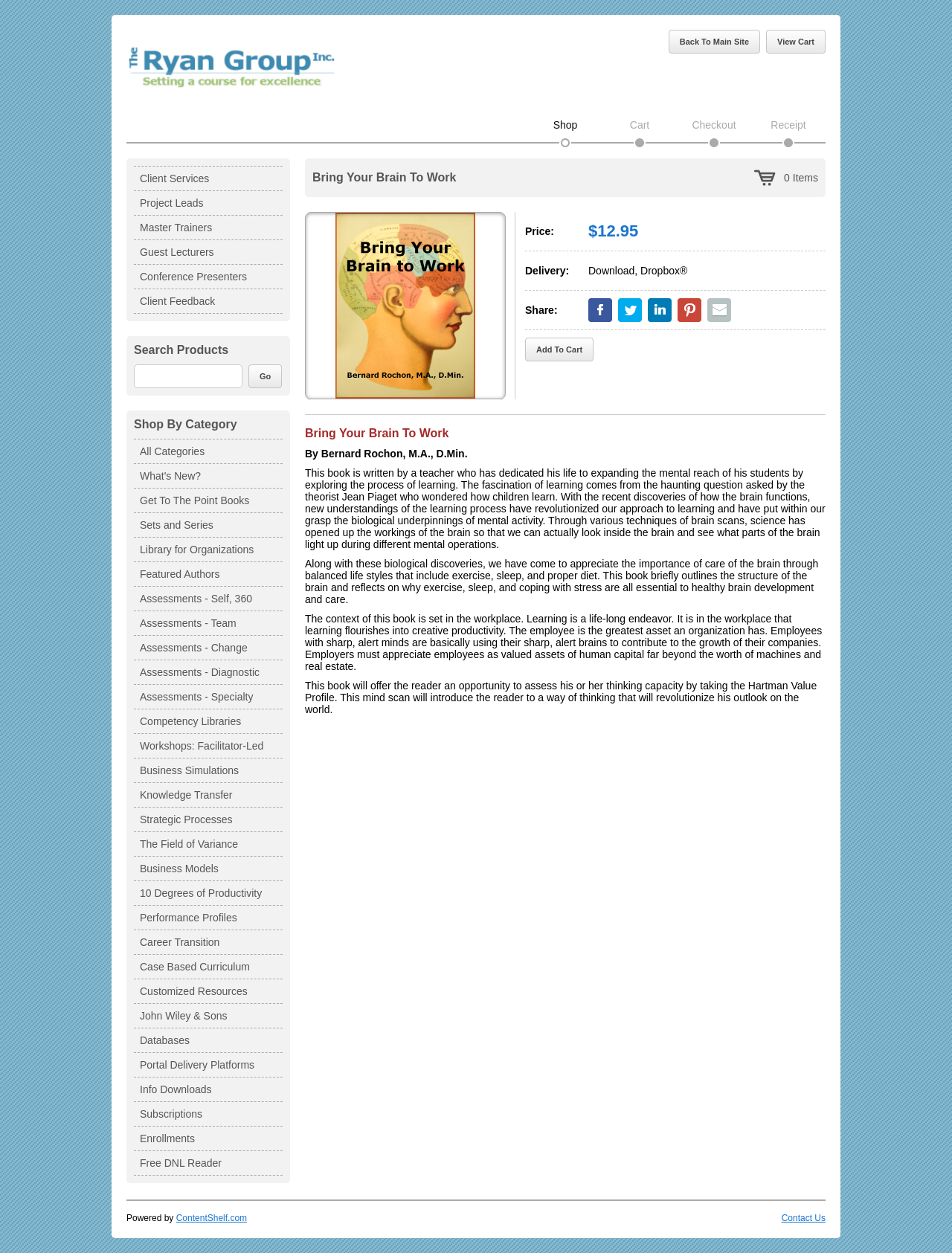What is the price of the book?
Provide a well-explained and detailed answer to the question.

I found the price of the book by looking at the text 'Price: $12.95' which is located below the image of the book.